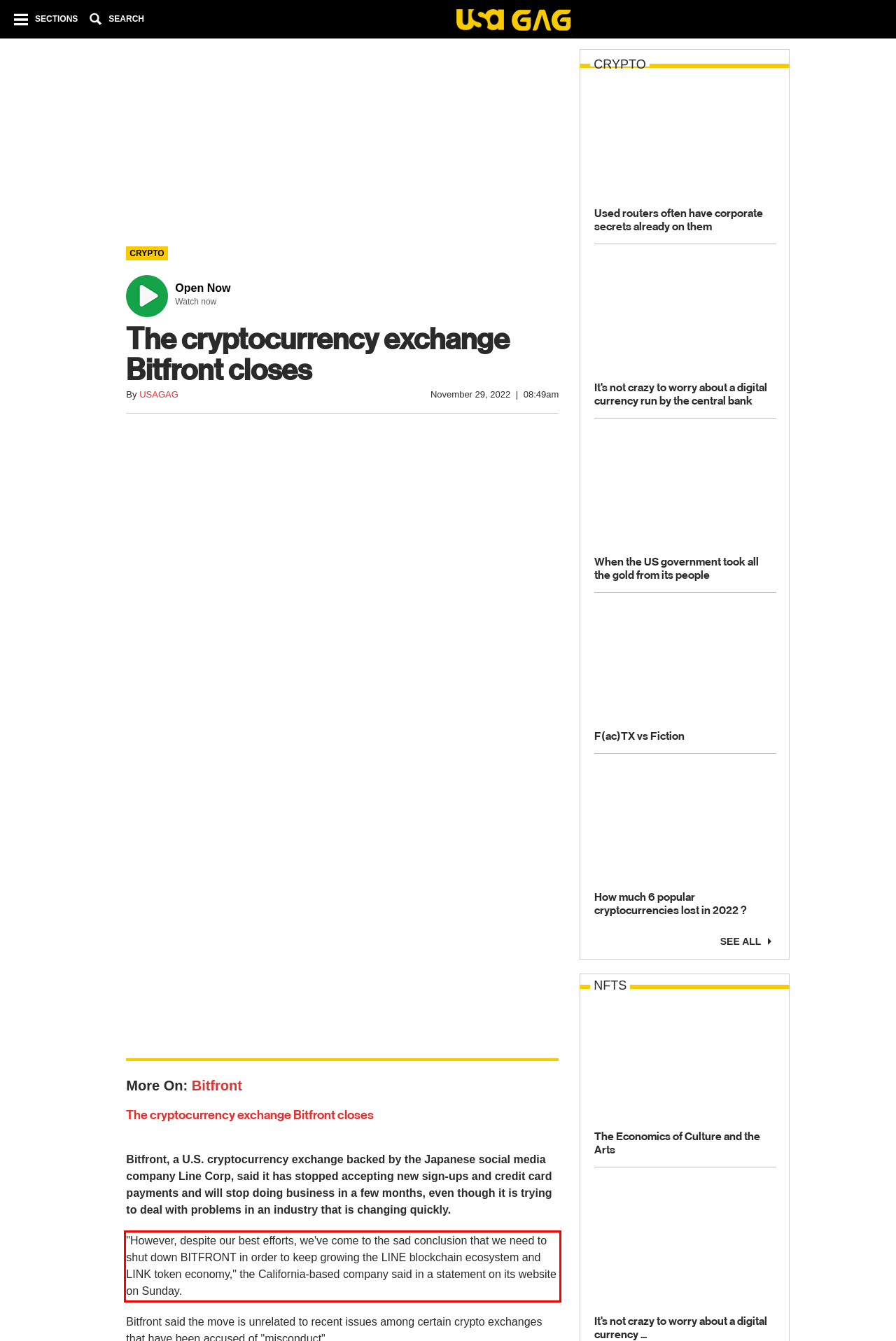Examine the screenshot of the webpage, locate the red bounding box, and perform OCR to extract the text contained within it.

"However, despite our best efforts, we've come to the sad conclusion that we need to shut down BITFRONT in order to keep growing the LINE blockchain ecosystem and LINK token economy," the California-based company said in a statement on its website on Sunday.